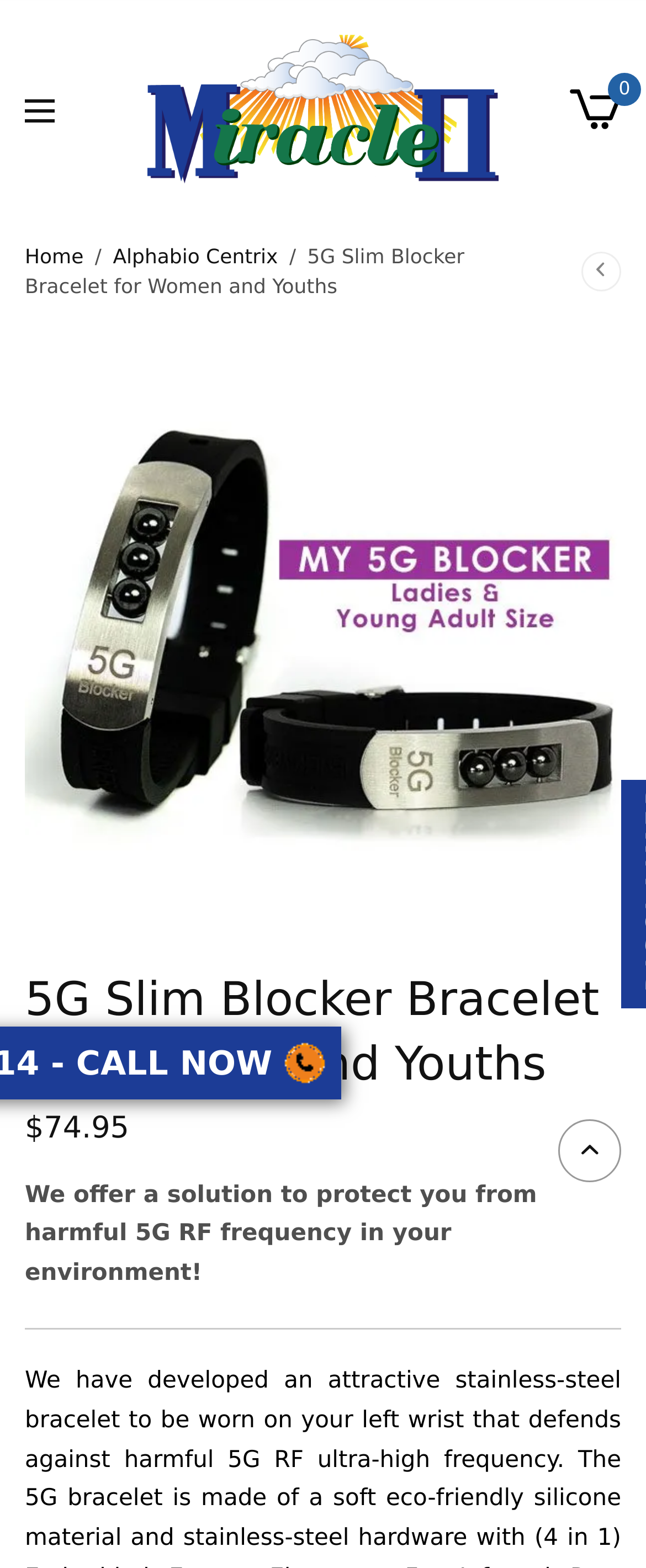Find the UI element described as: "Home" and predict its bounding box coordinates. Ensure the coordinates are four float numbers between 0 and 1, [left, top, right, bottom].

[0.038, 0.156, 0.129, 0.171]